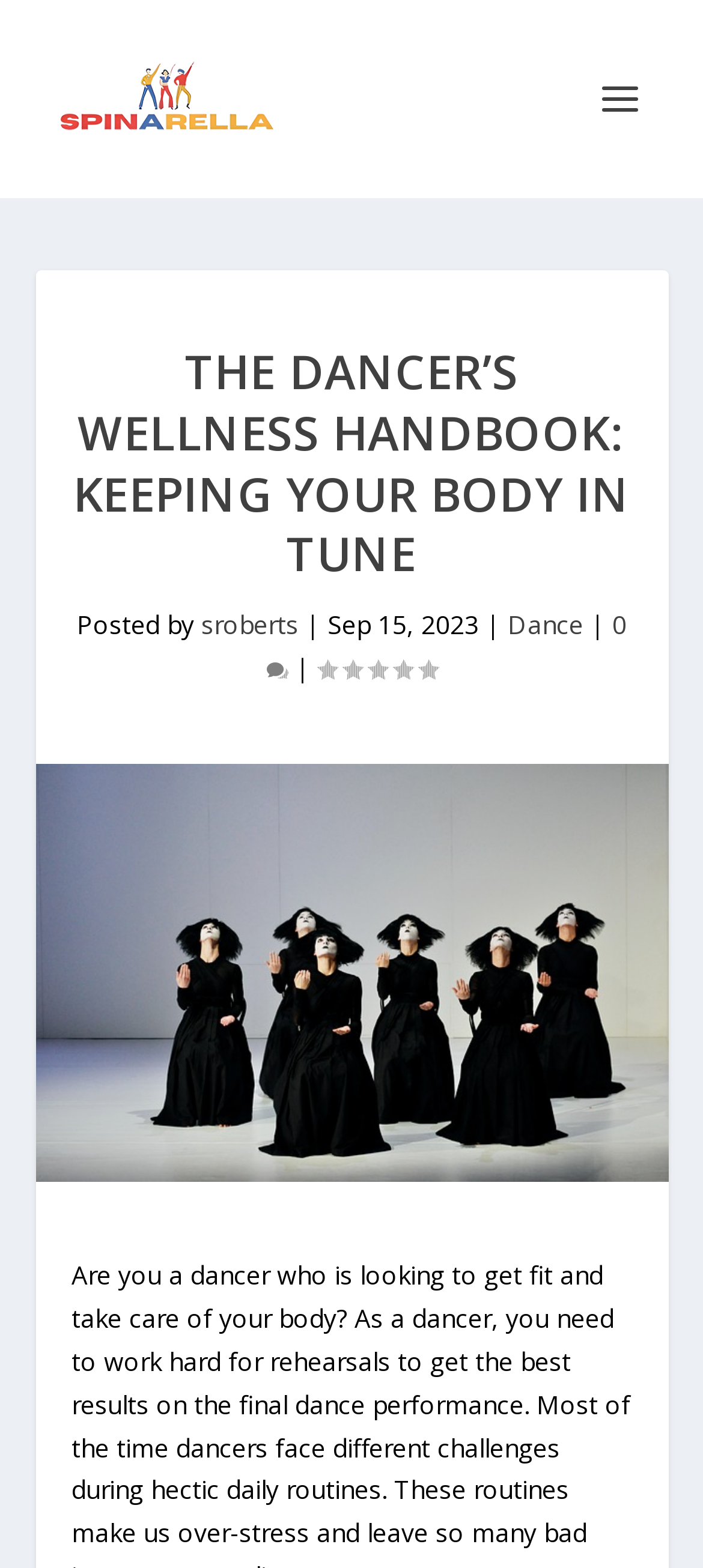Provide the bounding box coordinates of the HTML element described as: "FAQ". The bounding box coordinates should be four float numbers between 0 and 1, i.e., [left, top, right, bottom].

None